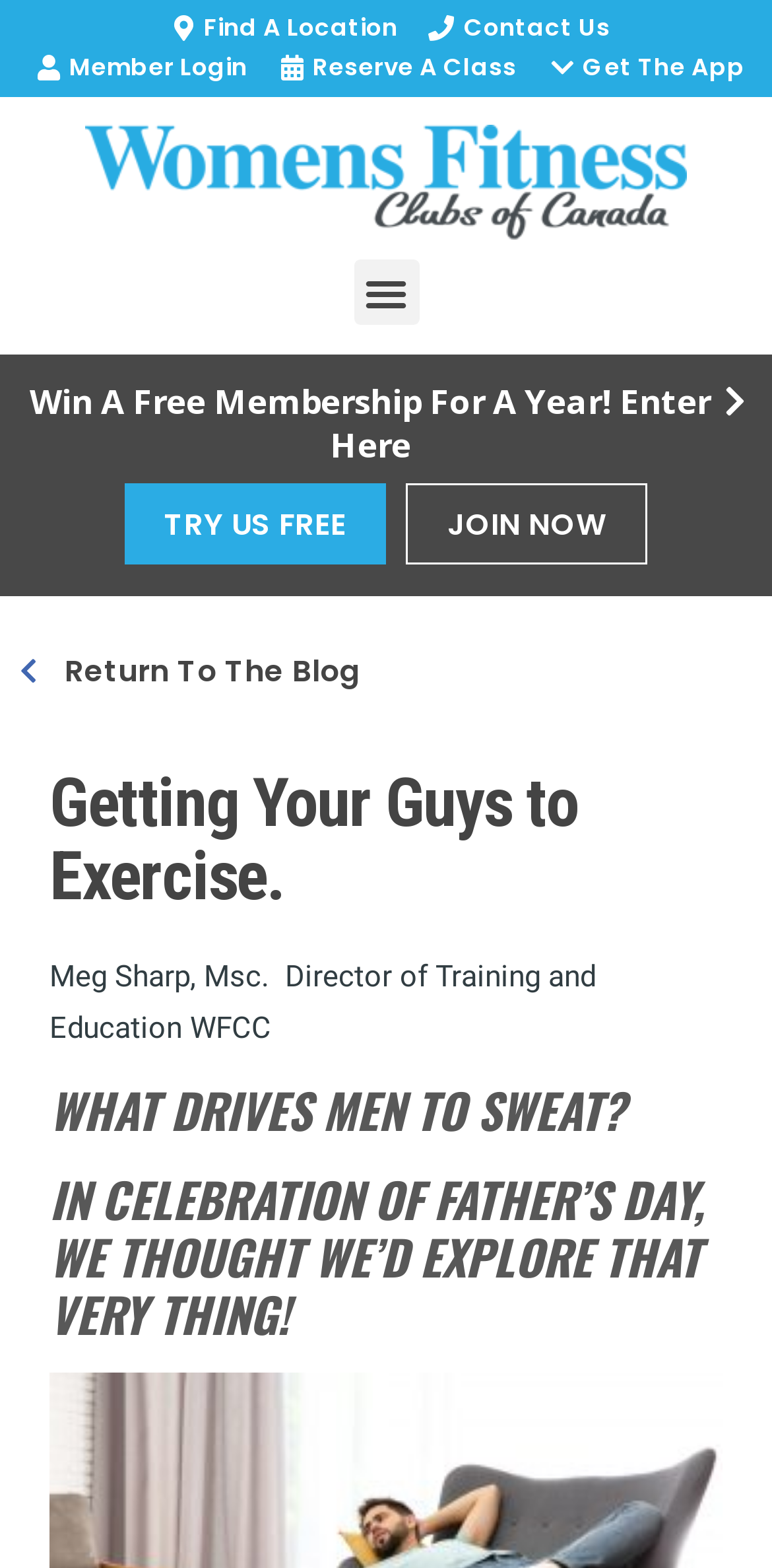Find the bounding box coordinates for the area you need to click to carry out the instruction: "Click Contact Us". The coordinates should be four float numbers between 0 and 1, indicated as [left, top, right, bottom].

[0.546, 0.005, 0.79, 0.031]